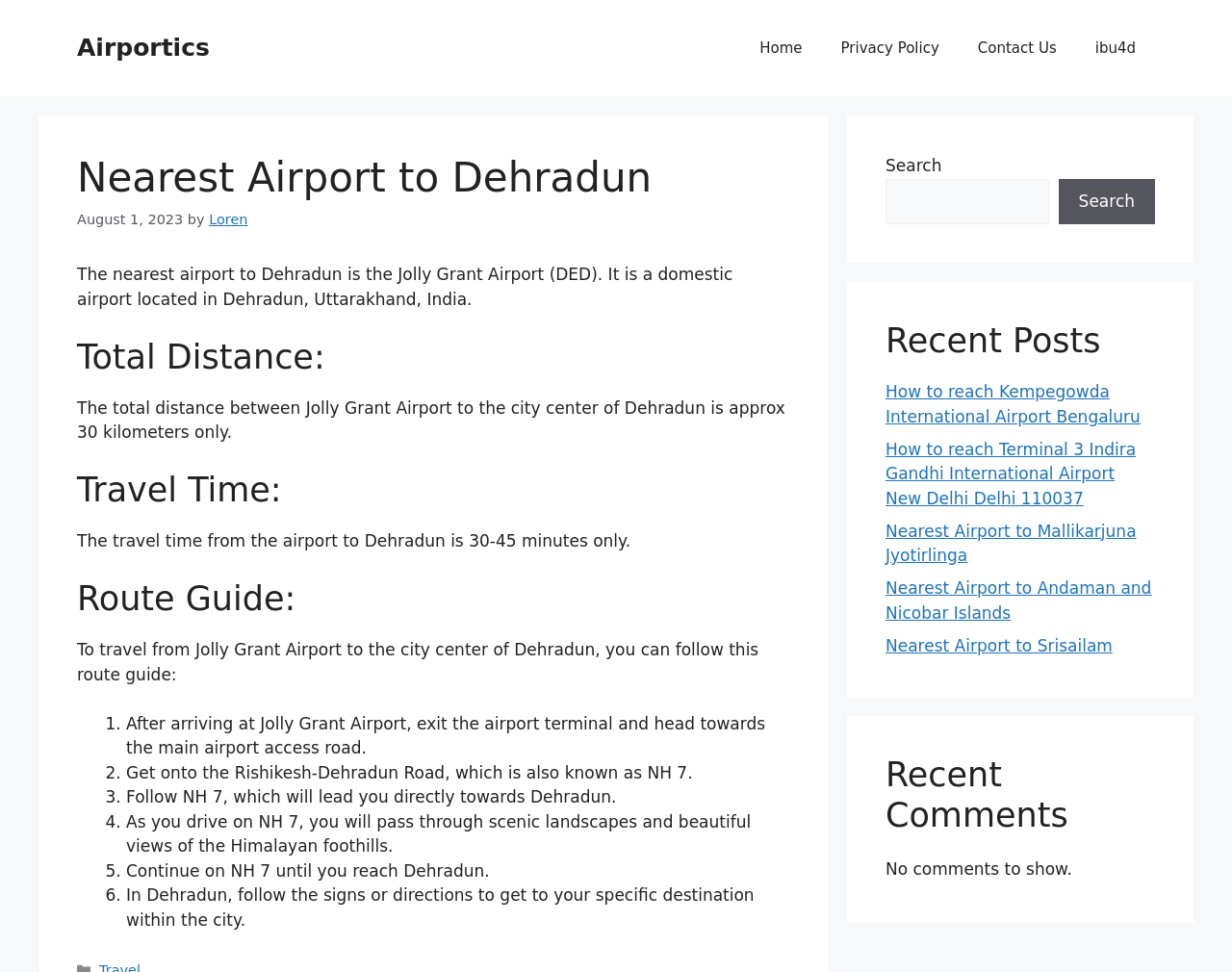What is the name of the road that leads to Dehradun from Jolly Grant Airport?
Look at the image and respond with a one-word or short-phrase answer.

NH 7